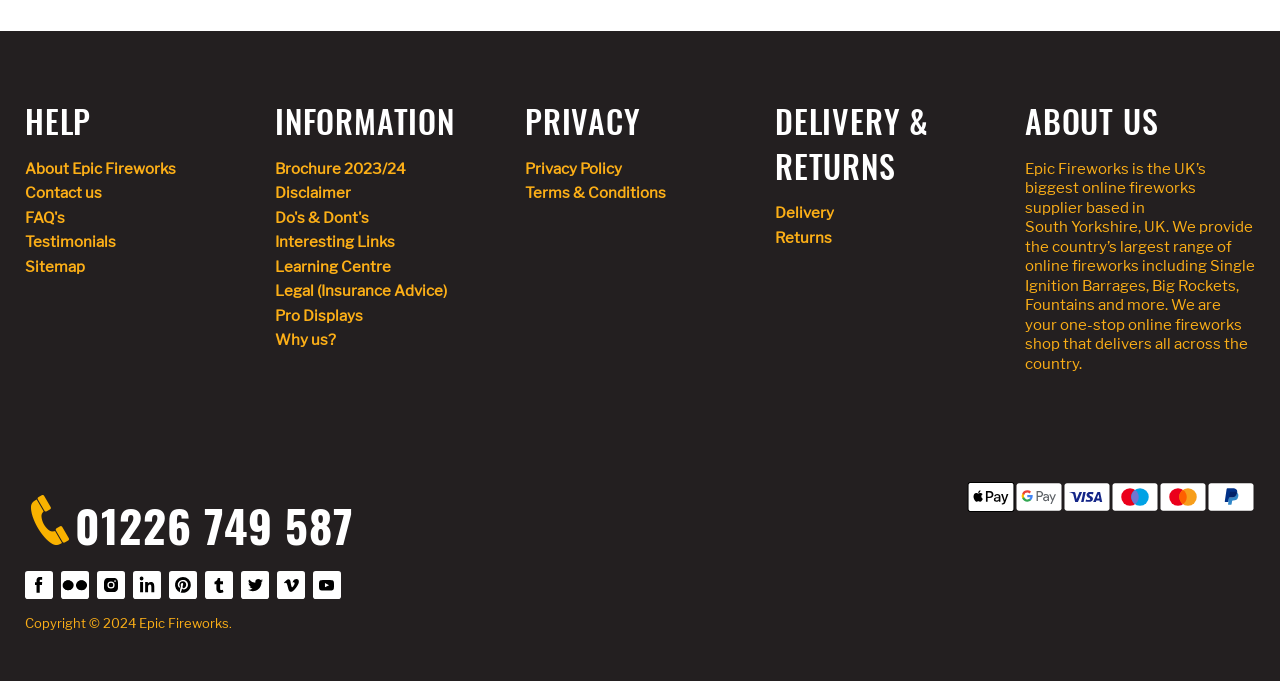Pinpoint the bounding box coordinates for the area that should be clicked to perform the following instruction: "Check Delivery information".

[0.605, 0.3, 0.652, 0.327]